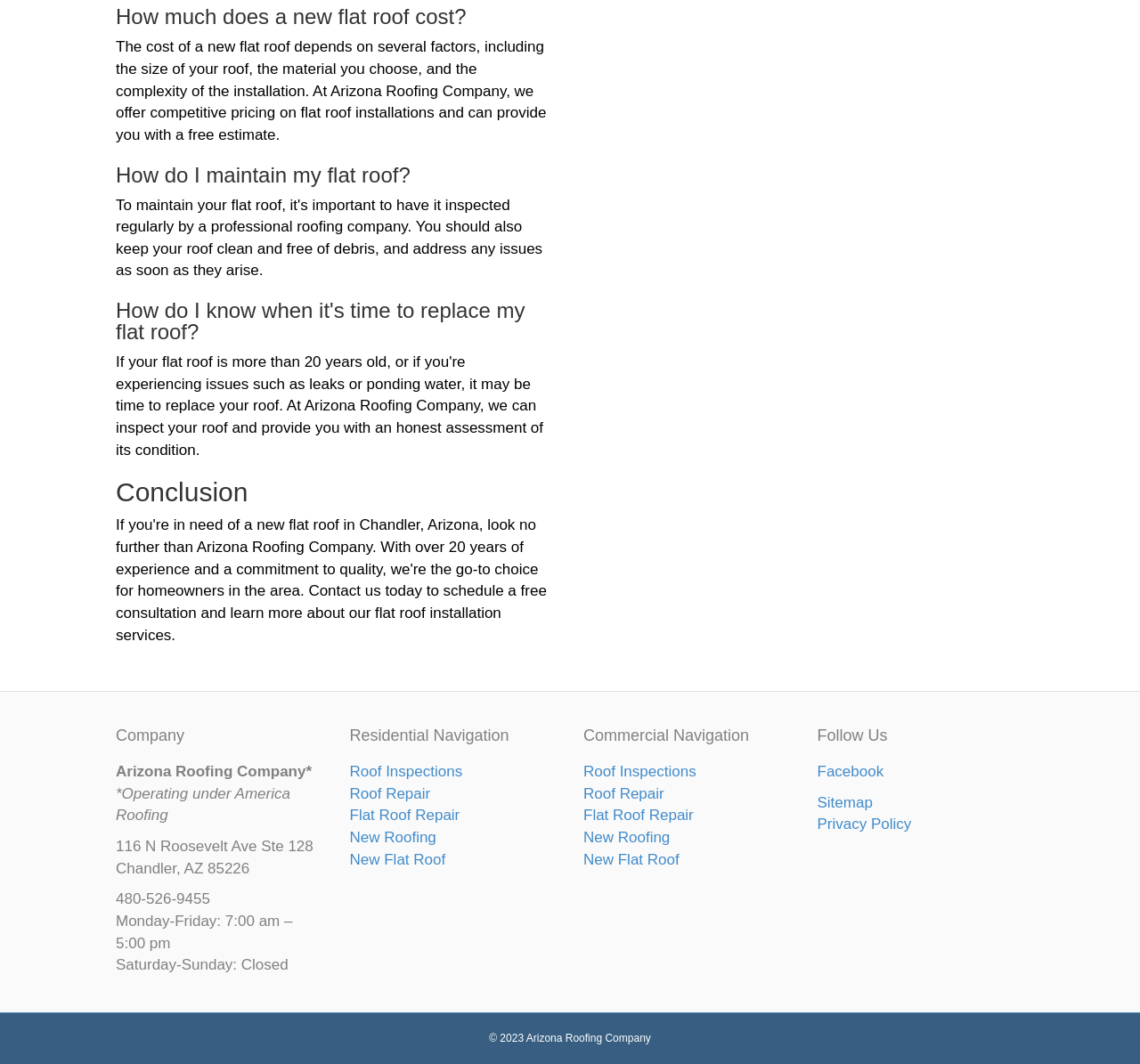Determine the bounding box coordinates for the area that should be clicked to carry out the following instruction: "Click on 'Sitemap'".

[0.717, 0.746, 0.766, 0.762]